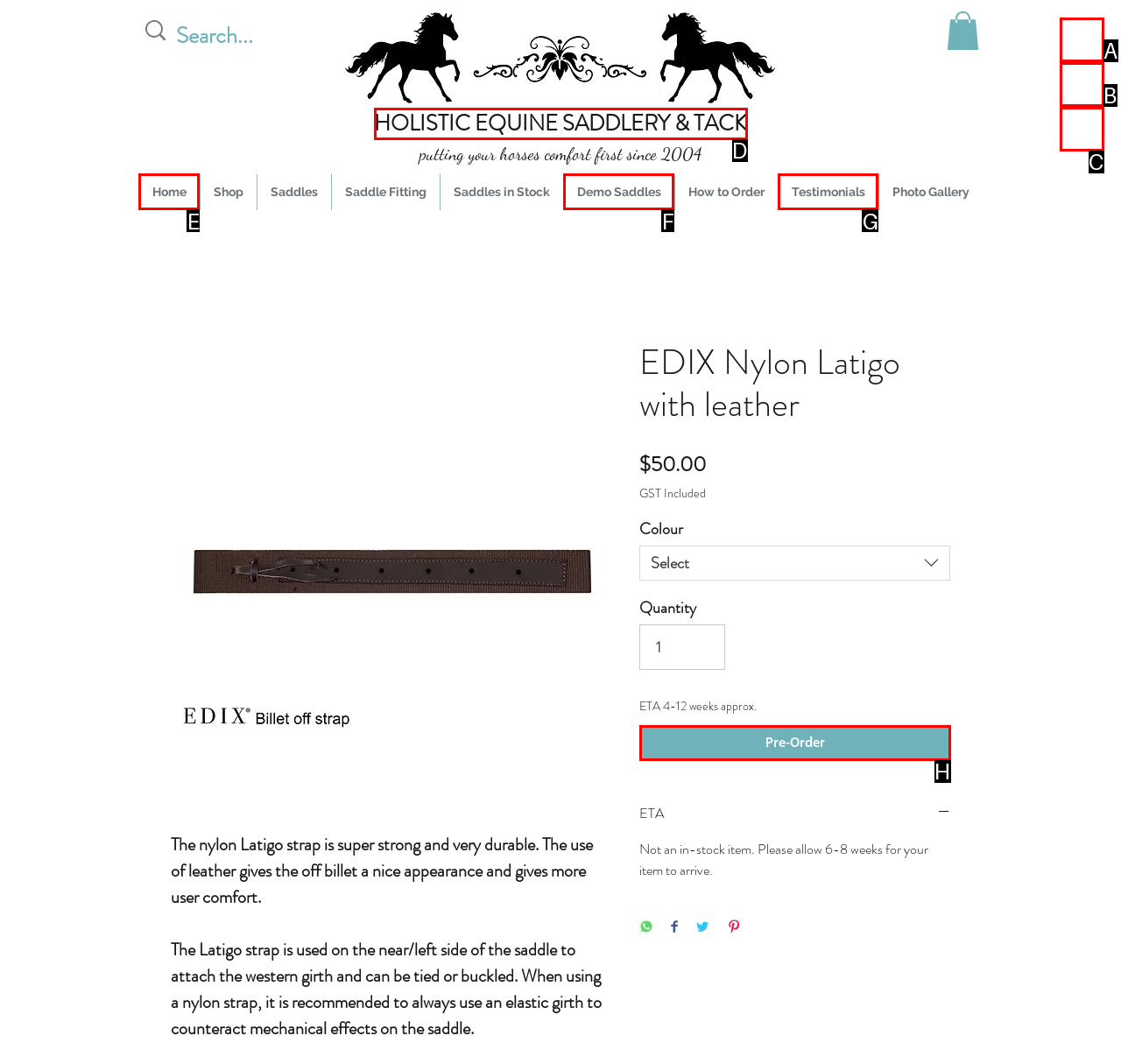From the available choices, determine which HTML element fits this description: HOLISTIC EQUINE SADDLERY & TACK Respond with the correct letter.

D